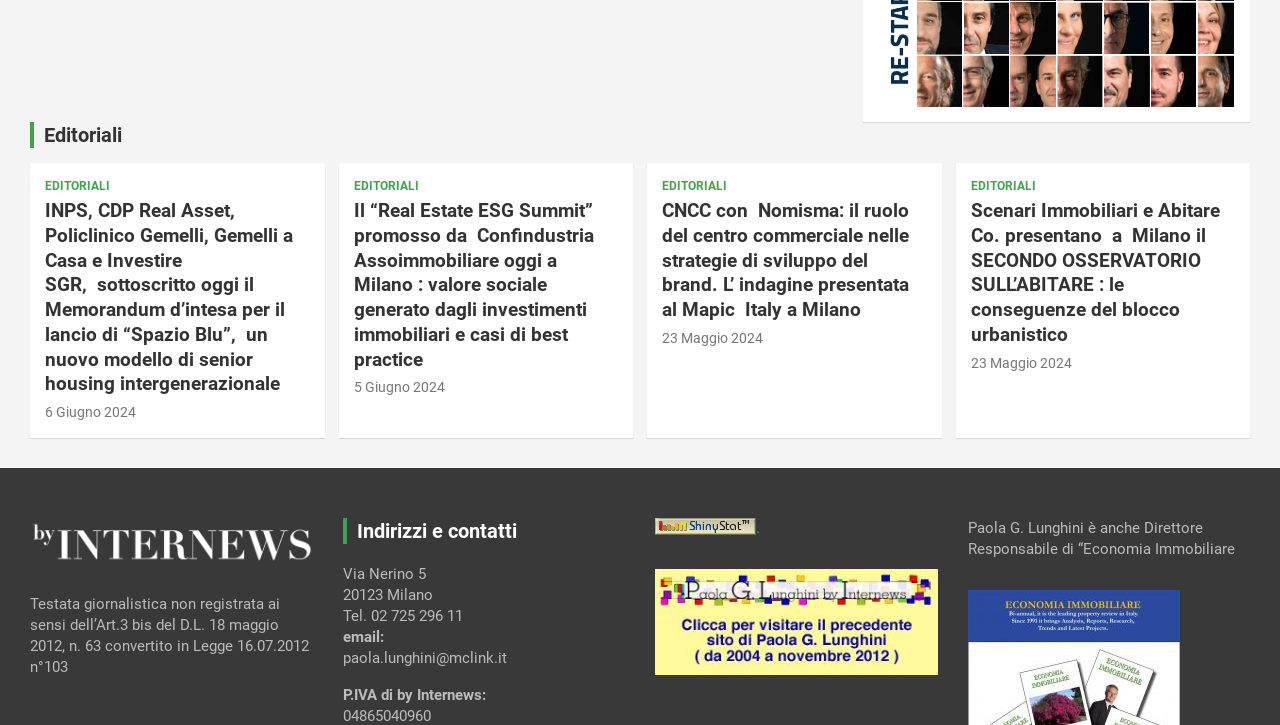What is the date mentioned in the first editorial link?
Respond to the question with a well-detailed and thorough answer.

I looked at the first editorial link, which has the text 'EDITORIALI', and found the date '6 Giugno 2024' next to it.